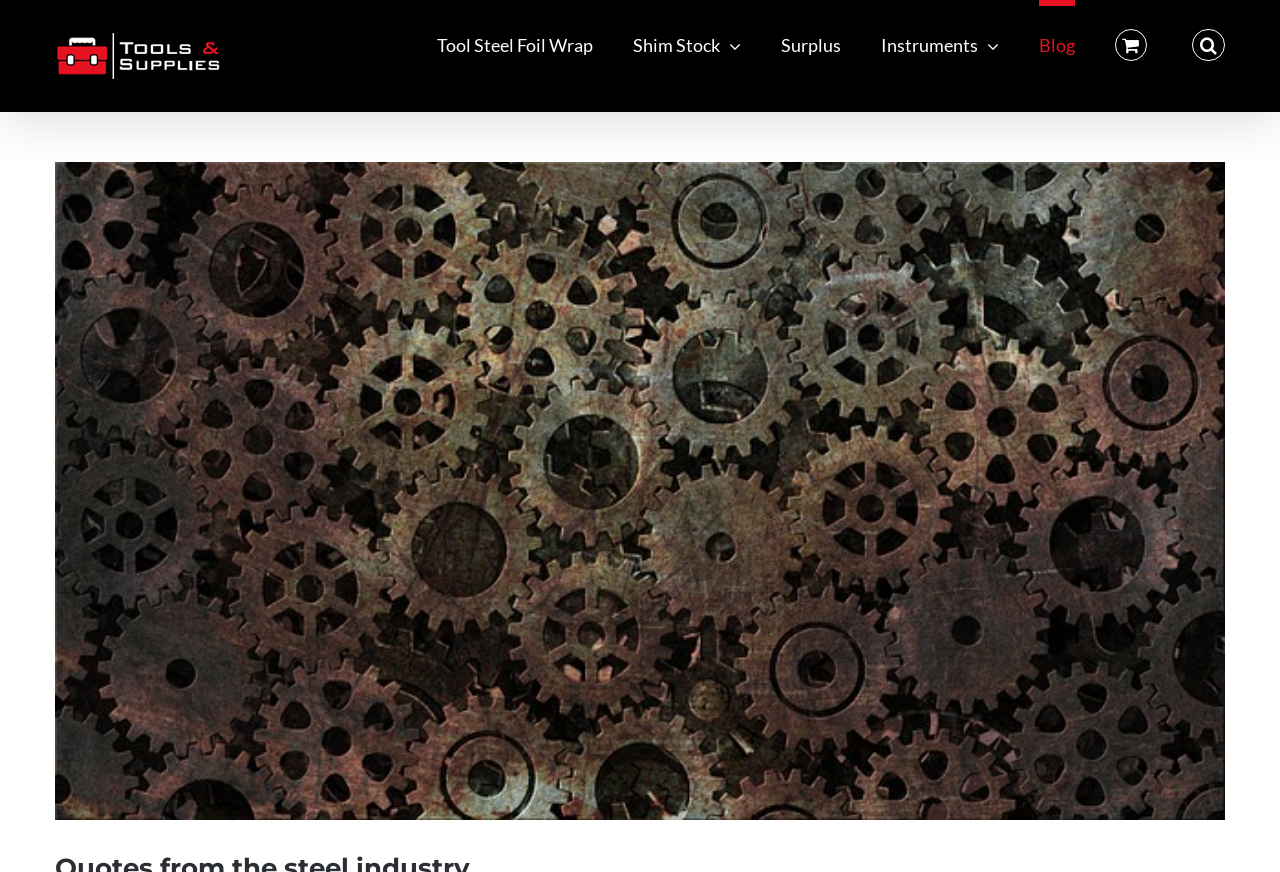Give a concise answer using only one word or phrase for this question:
Is there a search function on this website?

Yes